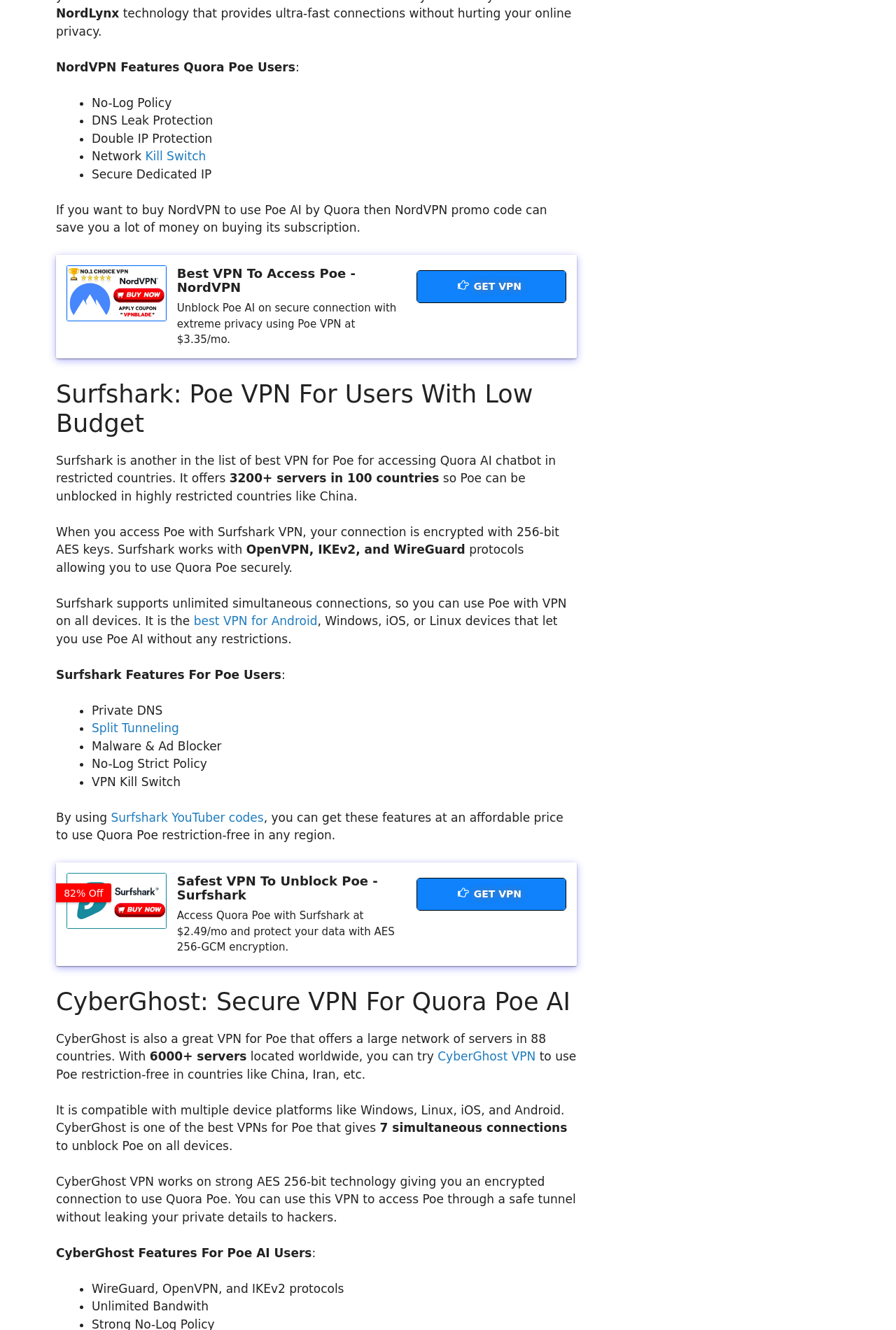Determine the bounding box coordinates of the region I should click to achieve the following instruction: "Get VPN". Ensure the bounding box coordinates are four float numbers between 0 and 1, i.e., [left, top, right, bottom].

[0.465, 0.204, 0.631, 0.227]